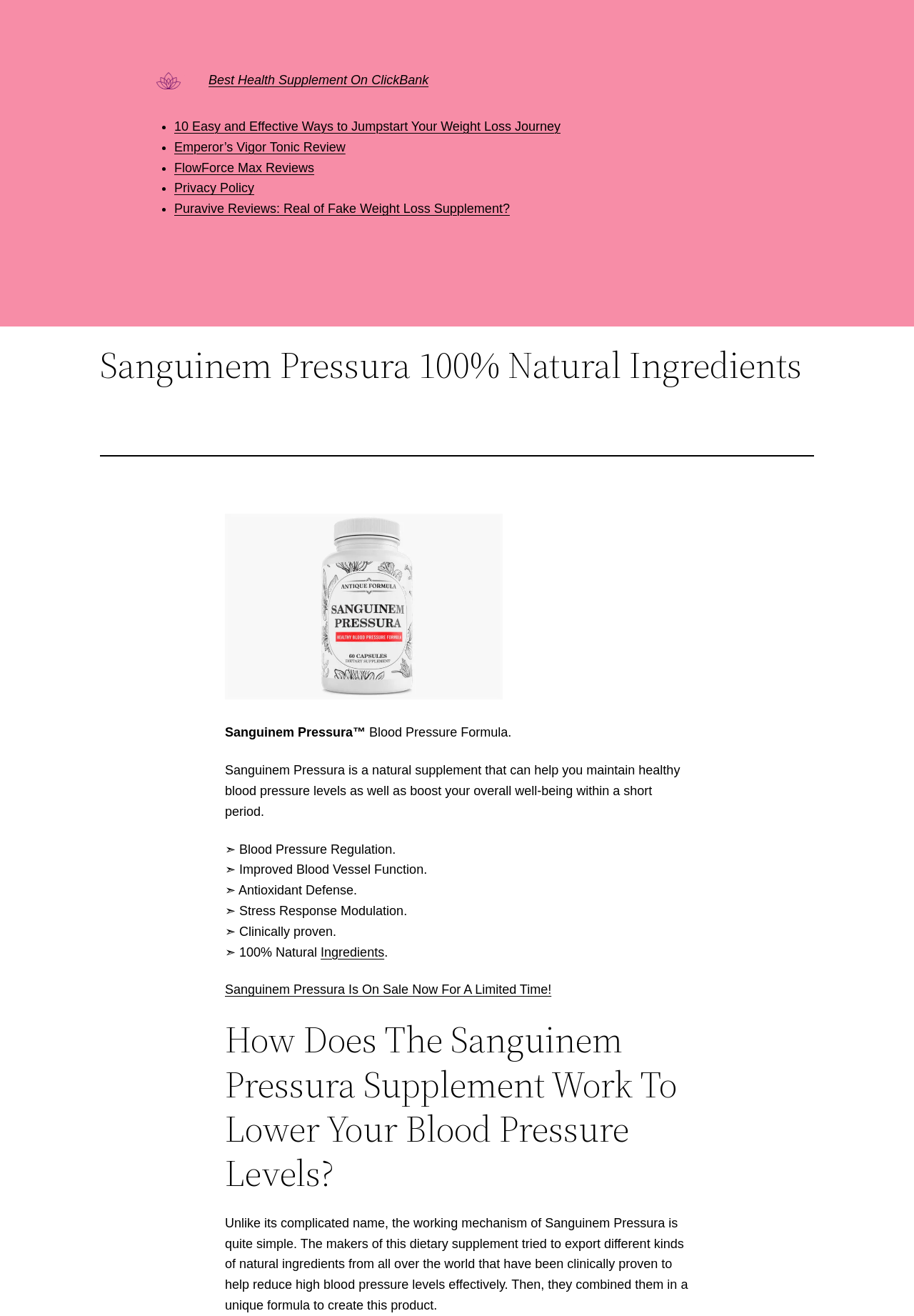Determine the bounding box coordinates of the region I should click to achieve the following instruction: "Get Sanguinem Pressura on sale now". Ensure the bounding box coordinates are four float numbers between 0 and 1, i.e., [left, top, right, bottom].

[0.246, 0.747, 0.603, 0.758]